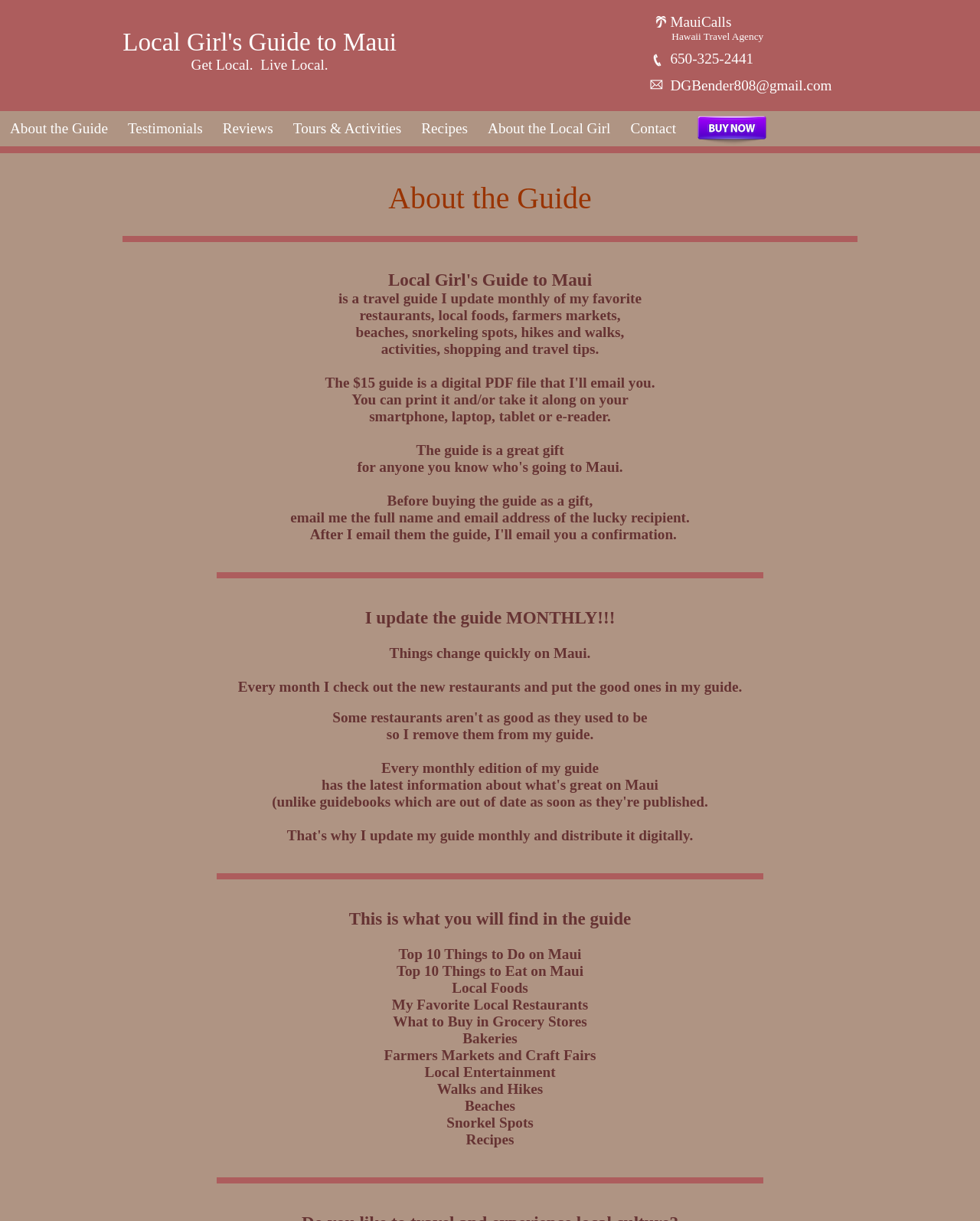Bounding box coordinates are specified in the format (top-left x, top-left y, bottom-right x, bottom-right y). All values are floating point numbers bounded between 0 and 1. Please provide the bounding box coordinate of the region this sentence describes: About the Local Girl

[0.488, 0.091, 0.633, 0.12]